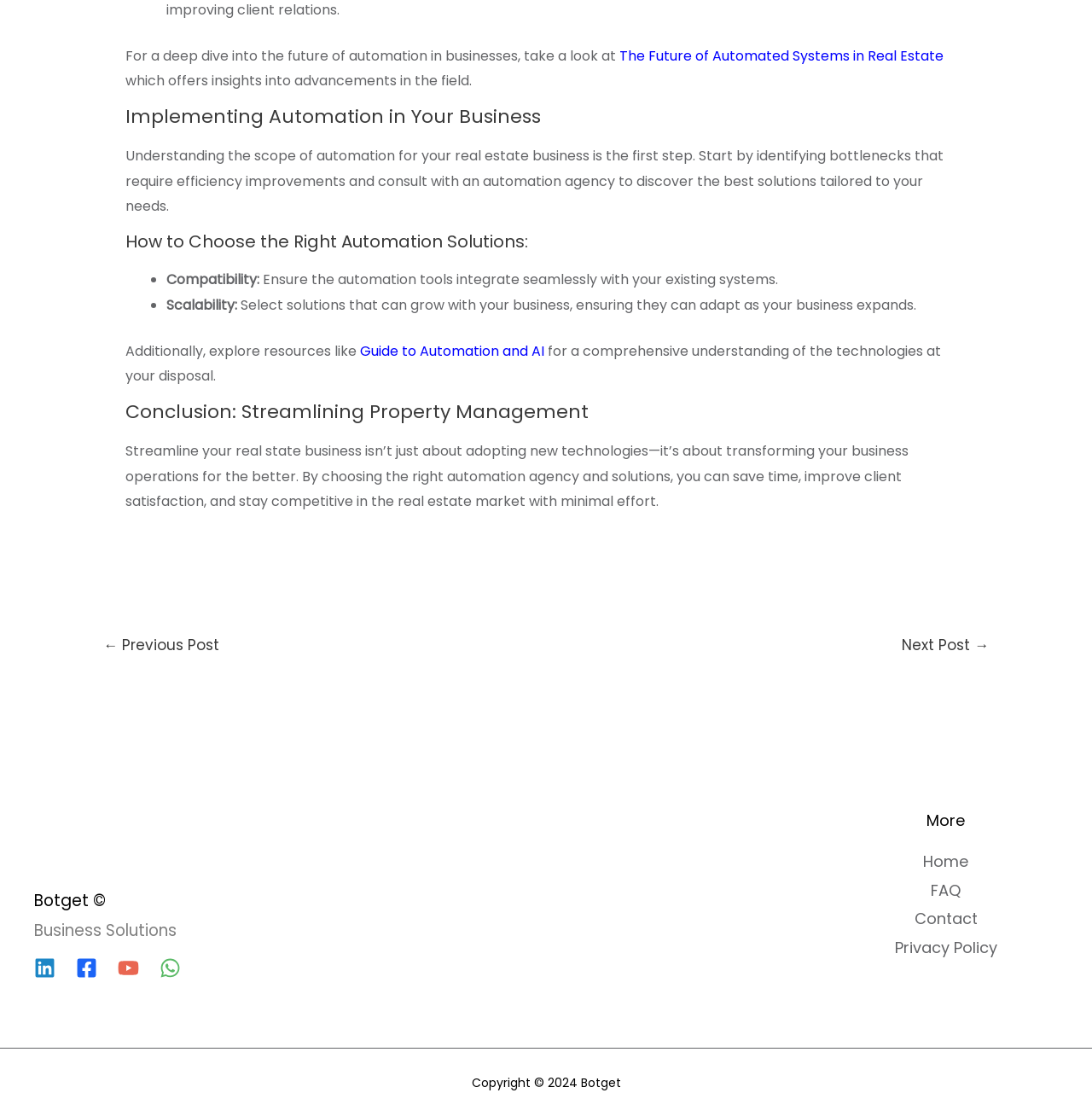Use a single word or phrase to answer the question:
What is the purpose of choosing the right automation solutions?

To save time and improve client satisfaction